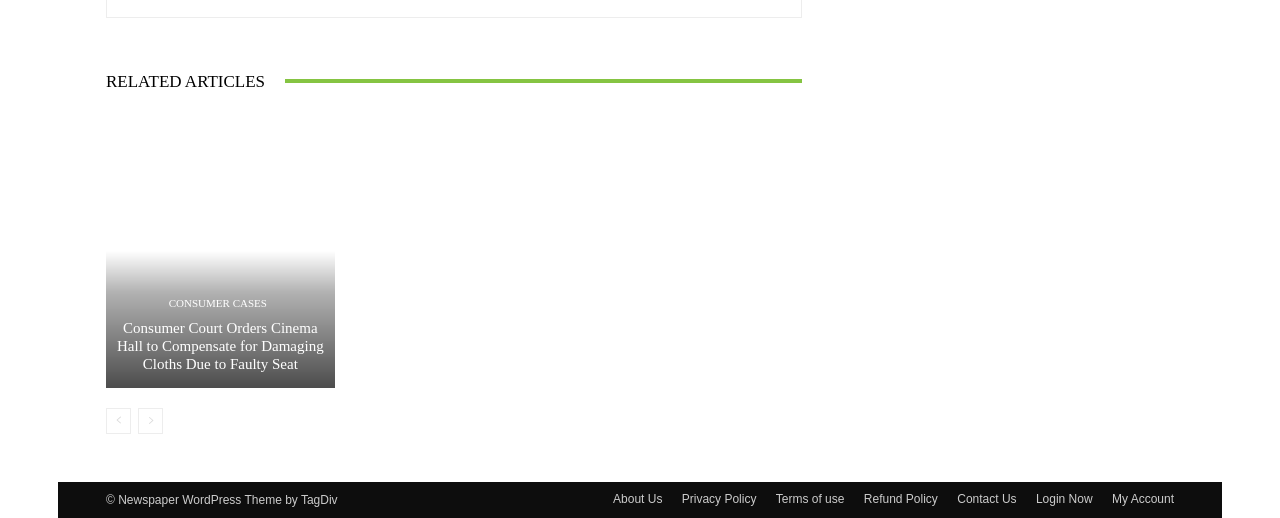Please identify the bounding box coordinates of the clickable element to fulfill the following instruction: "login to account". The coordinates should be four float numbers between 0 and 1, i.e., [left, top, right, bottom].

[0.809, 0.947, 0.854, 0.981]